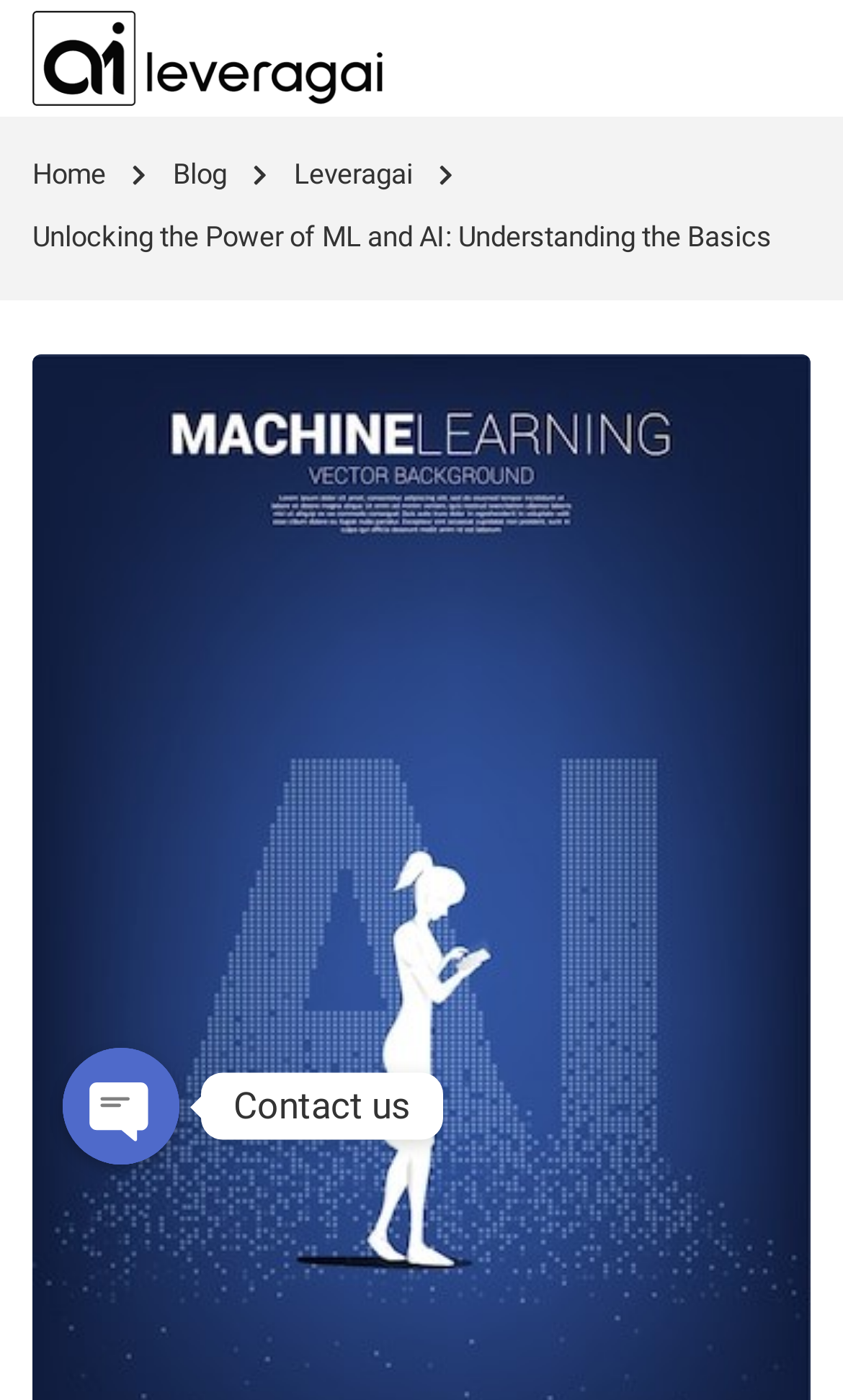How many social media links are in the footer?
Using the visual information, reply with a single word or short phrase.

3